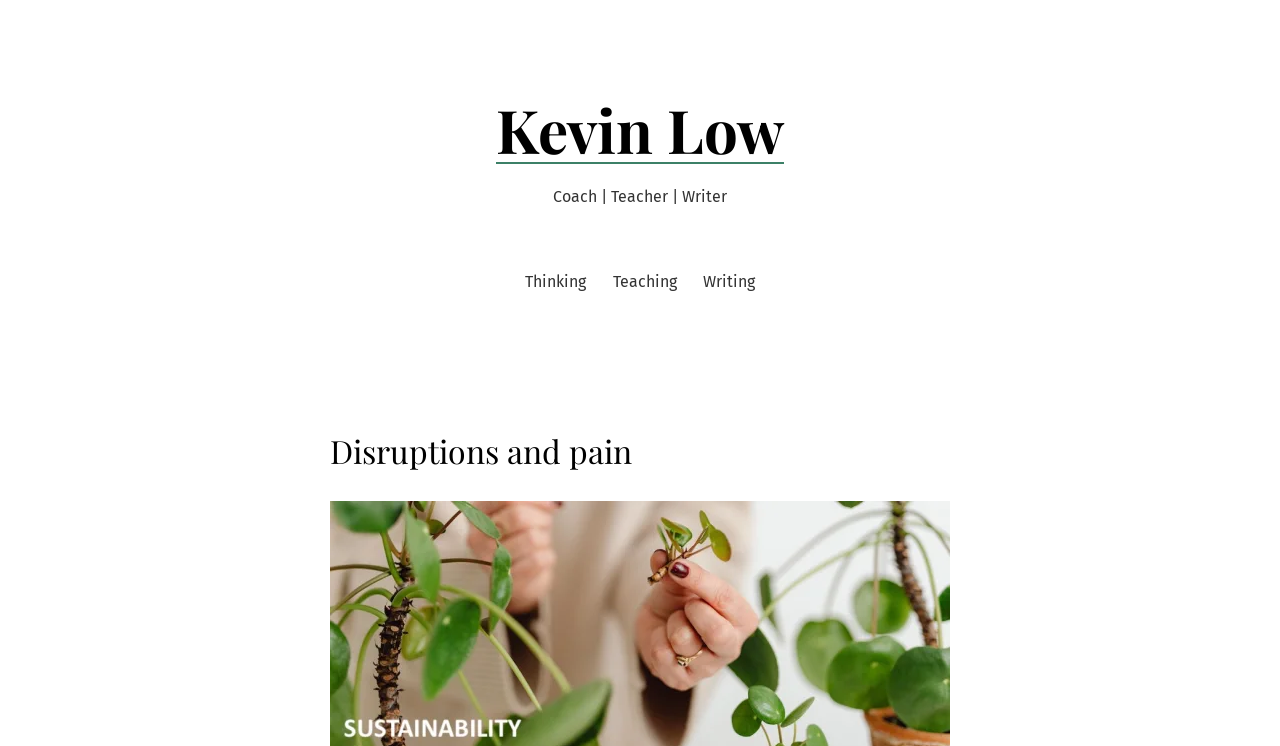Use the details in the image to answer the question thoroughly: 
How many main navigation links are there?

There are three main navigation links, namely 'Thinking', 'Teaching', and 'Writing', which can be found under the 'Main' navigation section.